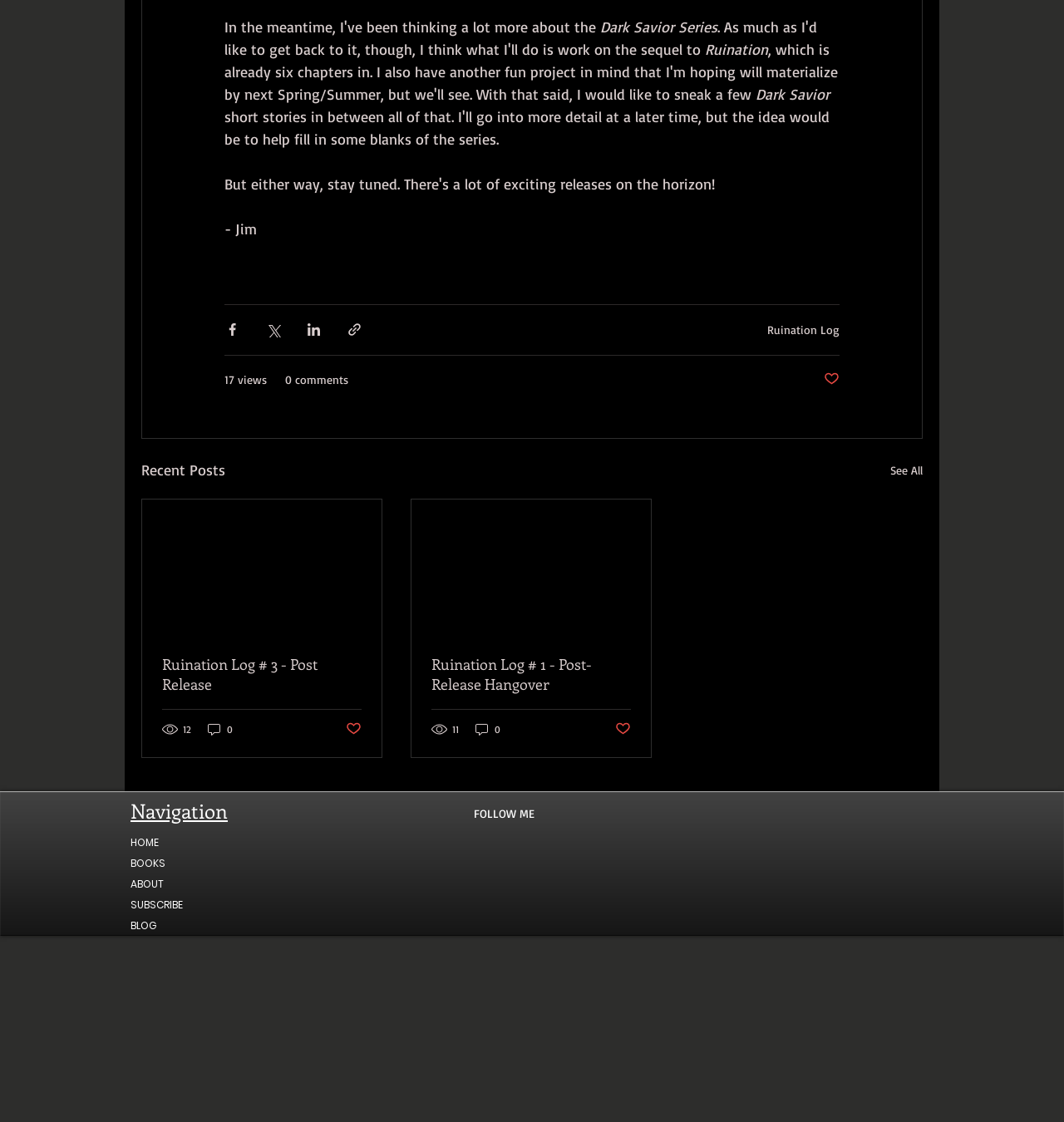Pinpoint the bounding box coordinates for the area that should be clicked to perform the following instruction: "Like a post".

[0.774, 0.33, 0.789, 0.346]